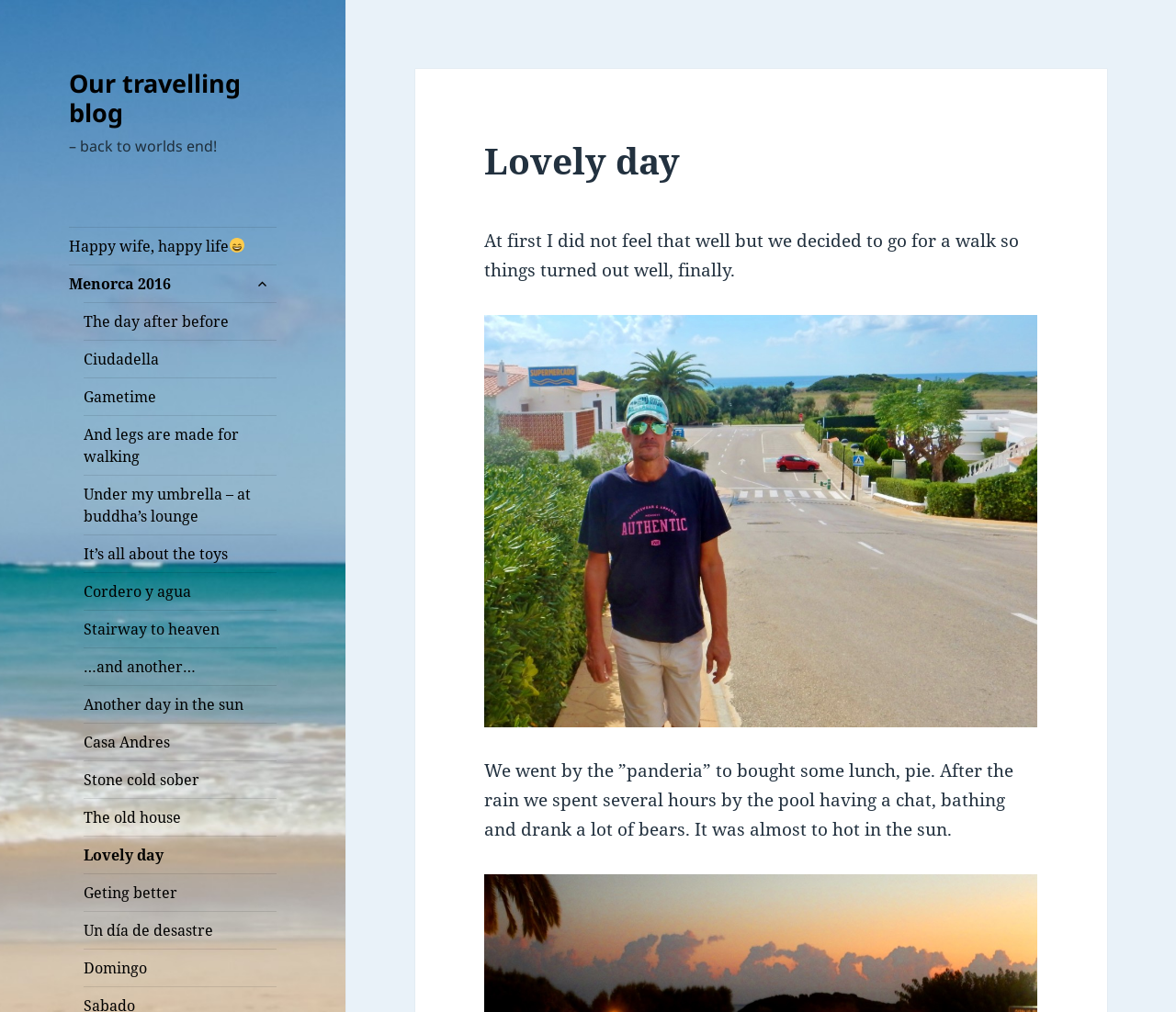Deliver a detailed narrative of the webpage's visual and textual elements.

The webpage is a travel blog titled "Lovely day - Our travelling blog". At the top, there is a link to "Our travelling blog" followed by a static text "- back to worlds end!". Below these elements, there are several links to different blog posts, including "Happy wife, happy life 😄", "Menorca 2016", and others. The "Happy wife, happy life 😄" link has an accompanying emoji image.

To the right of these links, there is an expandable button "expandera undermeny". Below the links, there is a section with a header "Lovely day" and a static text describing a day in the life of the blogger, including going for a walk, buying lunch, and spending time by the pool. This text is accompanied by a link to an image "DSCN0487".

The webpage has a total of 27 links, most of which are to different blog posts, and 2 images. The elements are arranged in a vertical layout, with the links and text sections stacked on top of each other. The overall structure of the webpage is simple and easy to navigate.